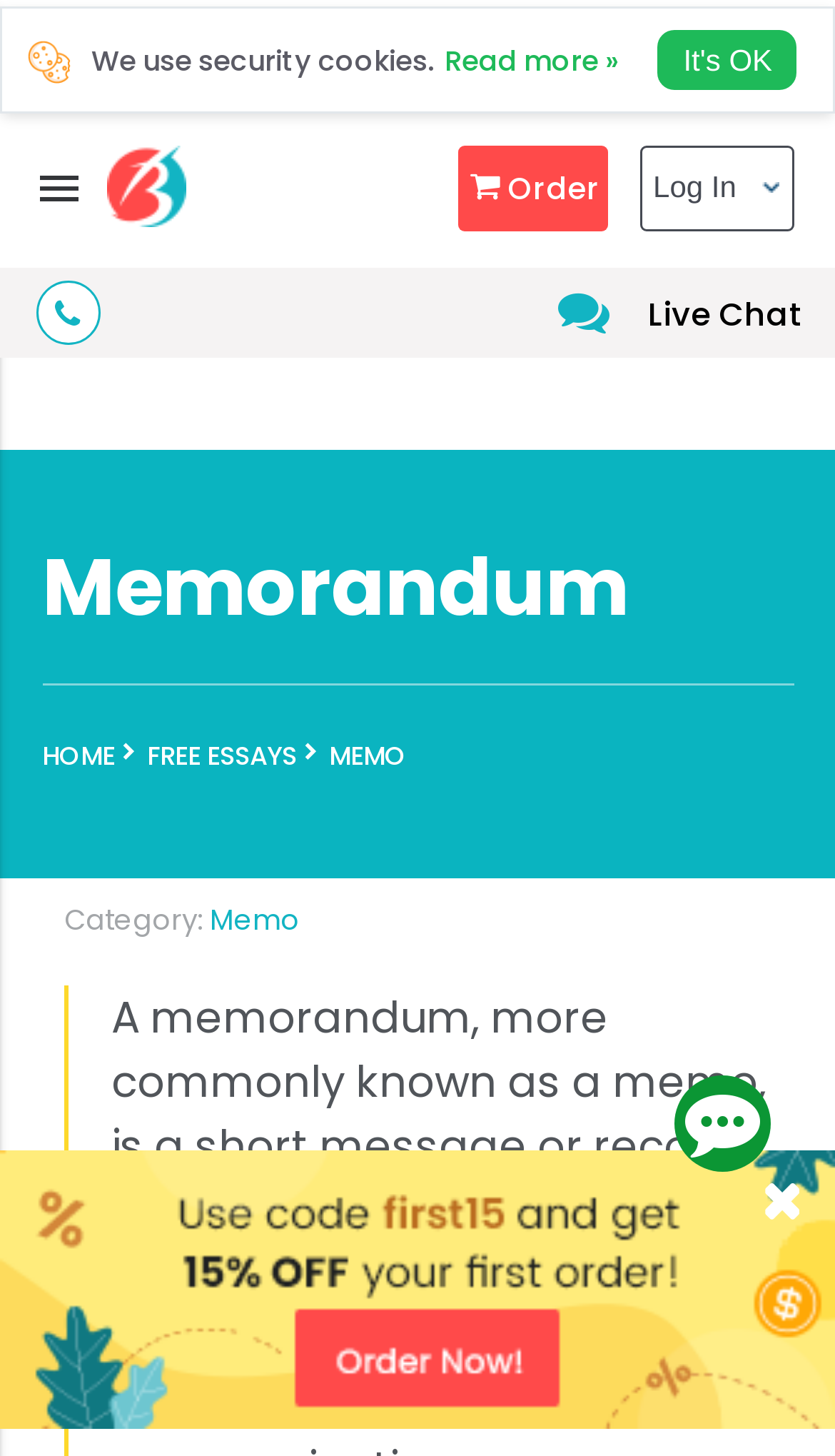Please specify the bounding box coordinates of the element that should be clicked to execute the given instruction: 'Log in to the account'. Ensure the coordinates are four float numbers between 0 and 1, expressed as [left, top, right, bottom].

[0.765, 0.096, 0.95, 0.154]